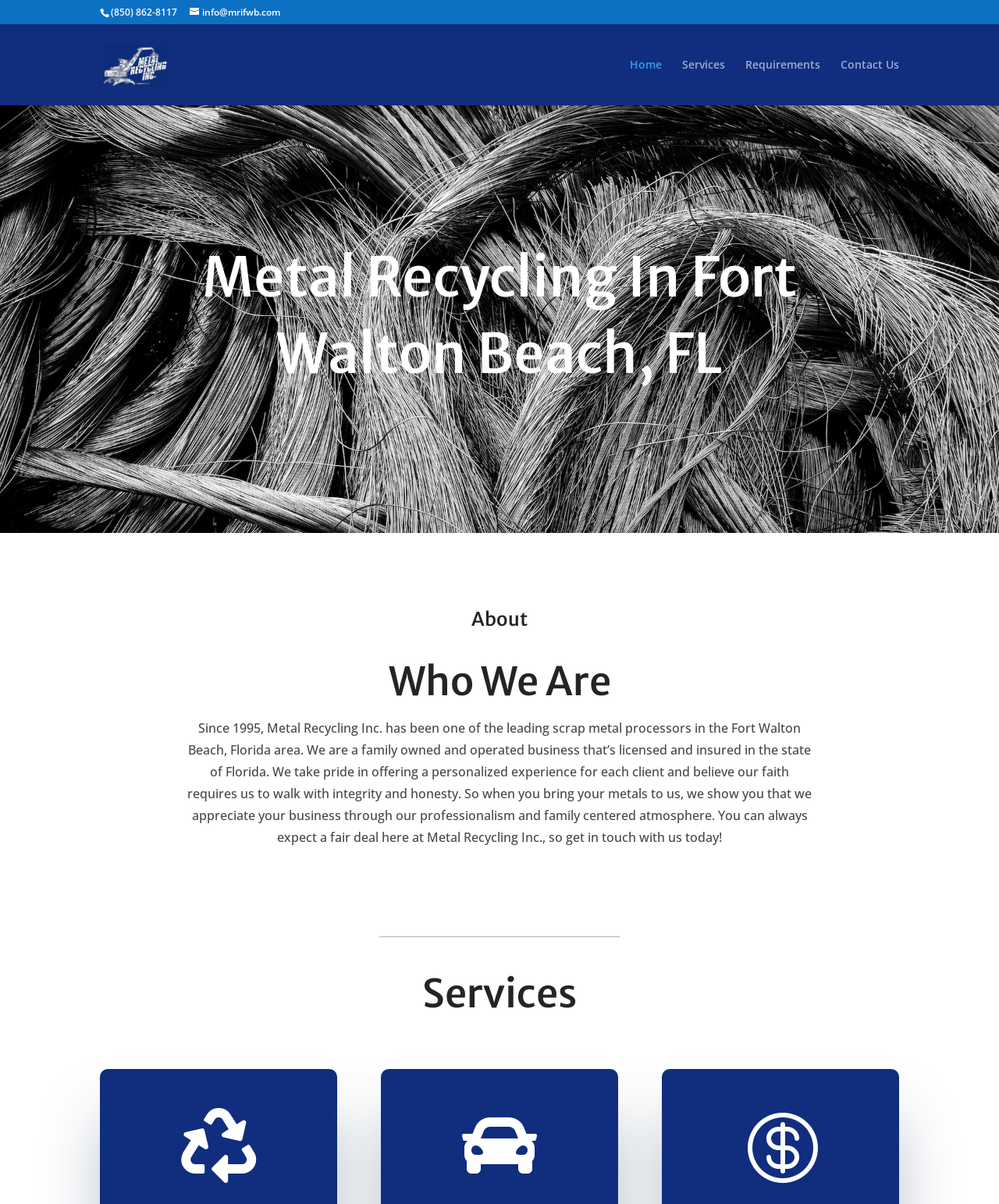What is the state where Metal Recycling Inc. is licensed and insured?
Answer the question using a single word or phrase, according to the image.

Florida